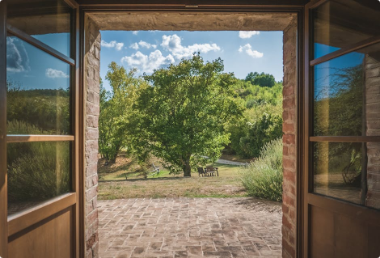What is above the tranquil landscape?
Please use the image to deliver a detailed and complete answer.

The caption describes the sky above the tranquil landscape as 'bright with white clouds', which adds to the idyllic charm of the scene, creating a sense of calm and peacefulness.